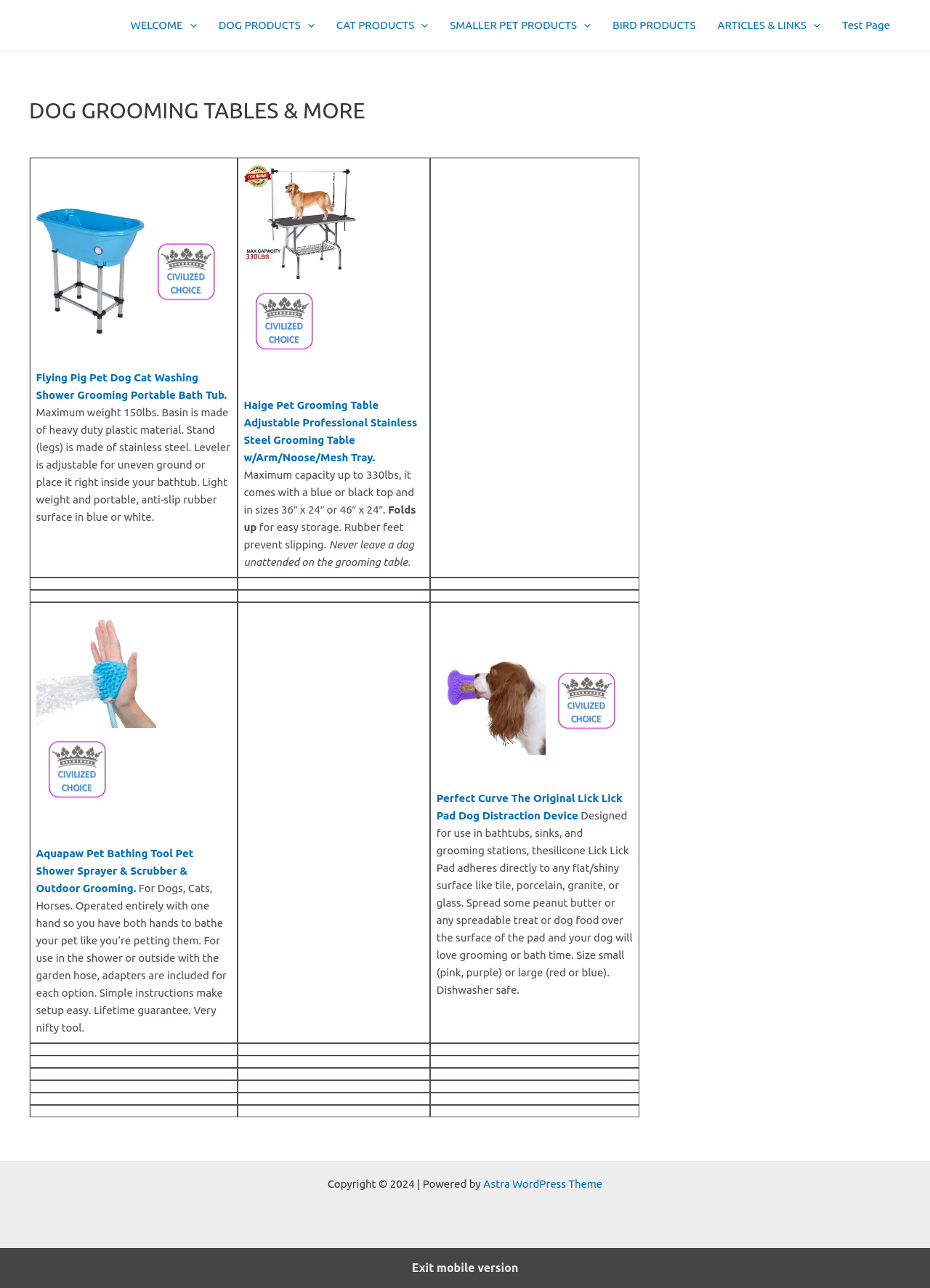Please specify the bounding box coordinates of the region to click in order to perform the following instruction: "Click on the link Flying Pig Pet Dog Cat Washing Shower Grooming Portable Bath Tub".

[0.039, 0.288, 0.244, 0.311]